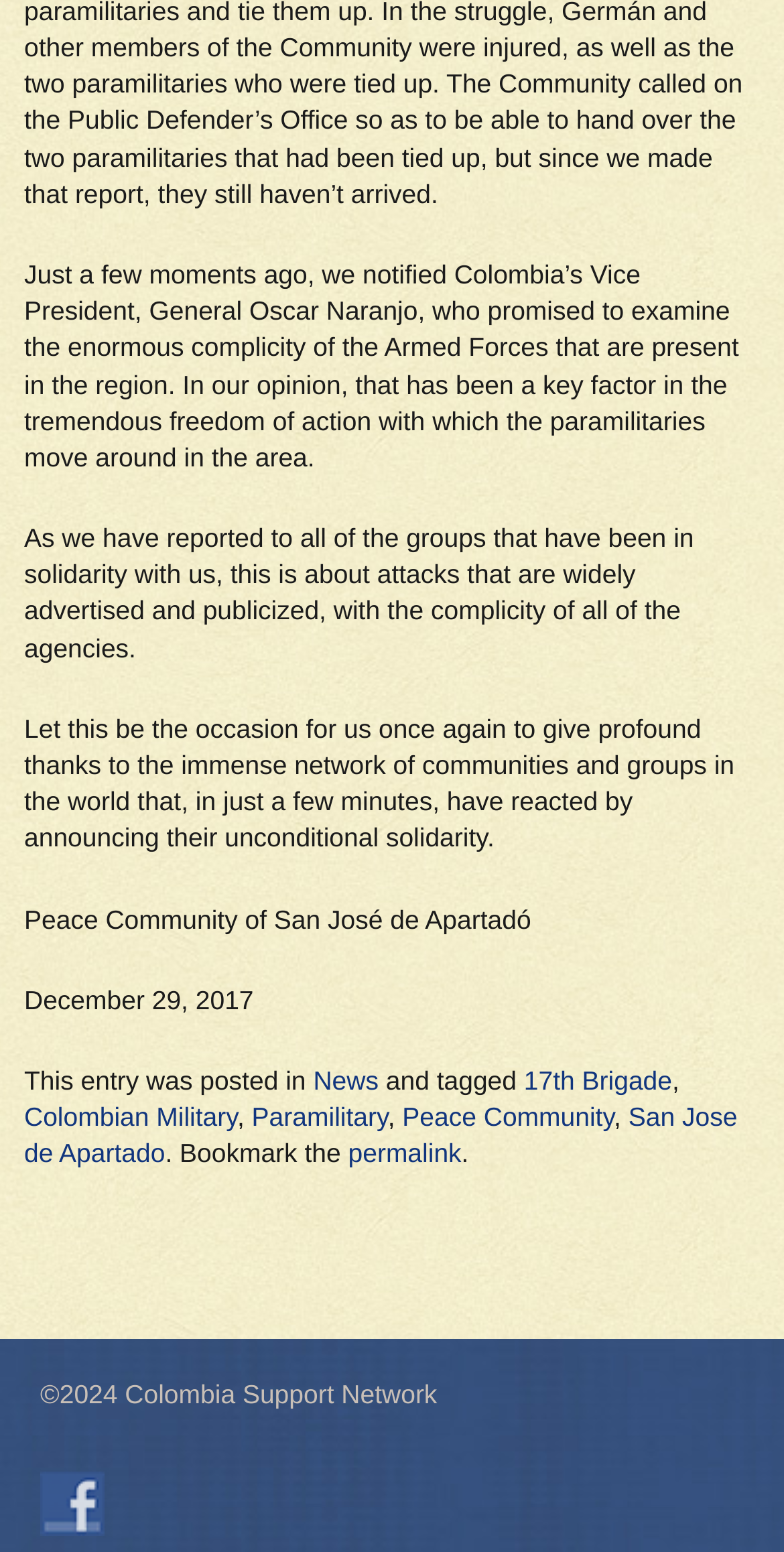Reply to the question with a single word or phrase:
How many links are there in the article?

7